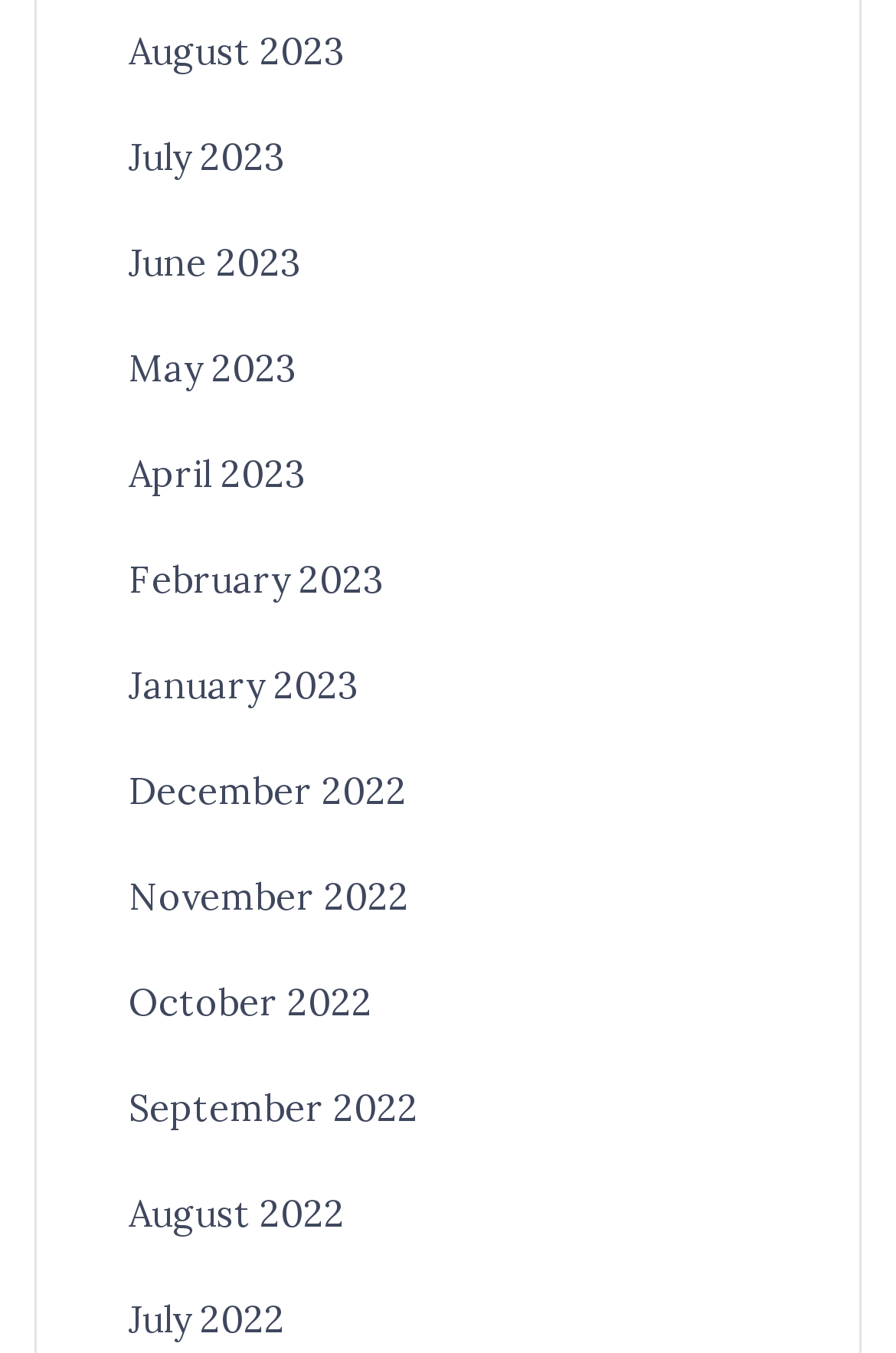How many months are listed in total?
Make sure to answer the question with a detailed and comprehensive explanation.

I counted the number of links in the list, and there are 13 links, each representing a month from August 2023 to August 2022.